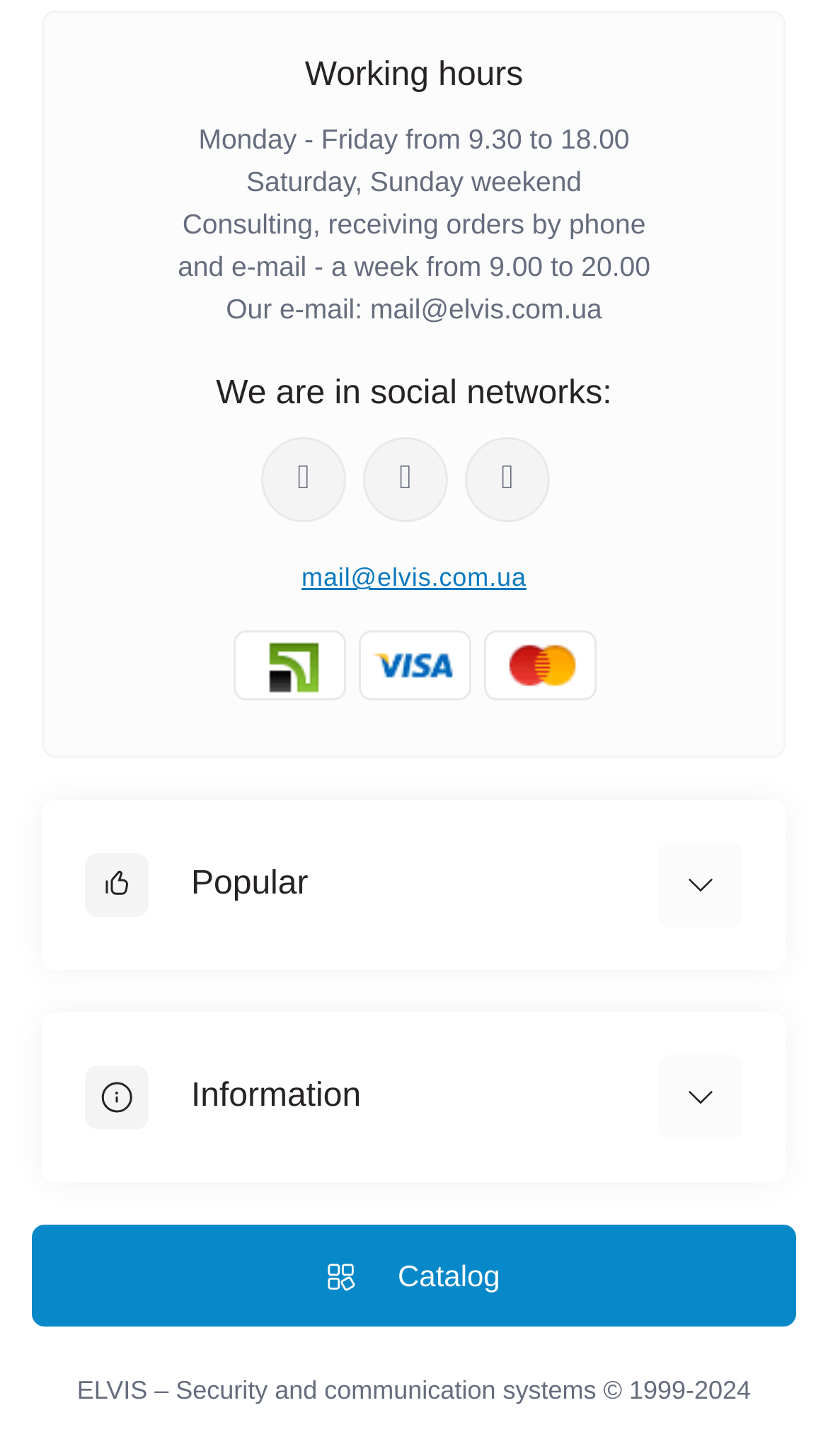Pinpoint the bounding box coordinates of the clickable element needed to complete the instruction: "go to December 2023". The coordinates should be provided as four float numbers between 0 and 1: [left, top, right, bottom].

None